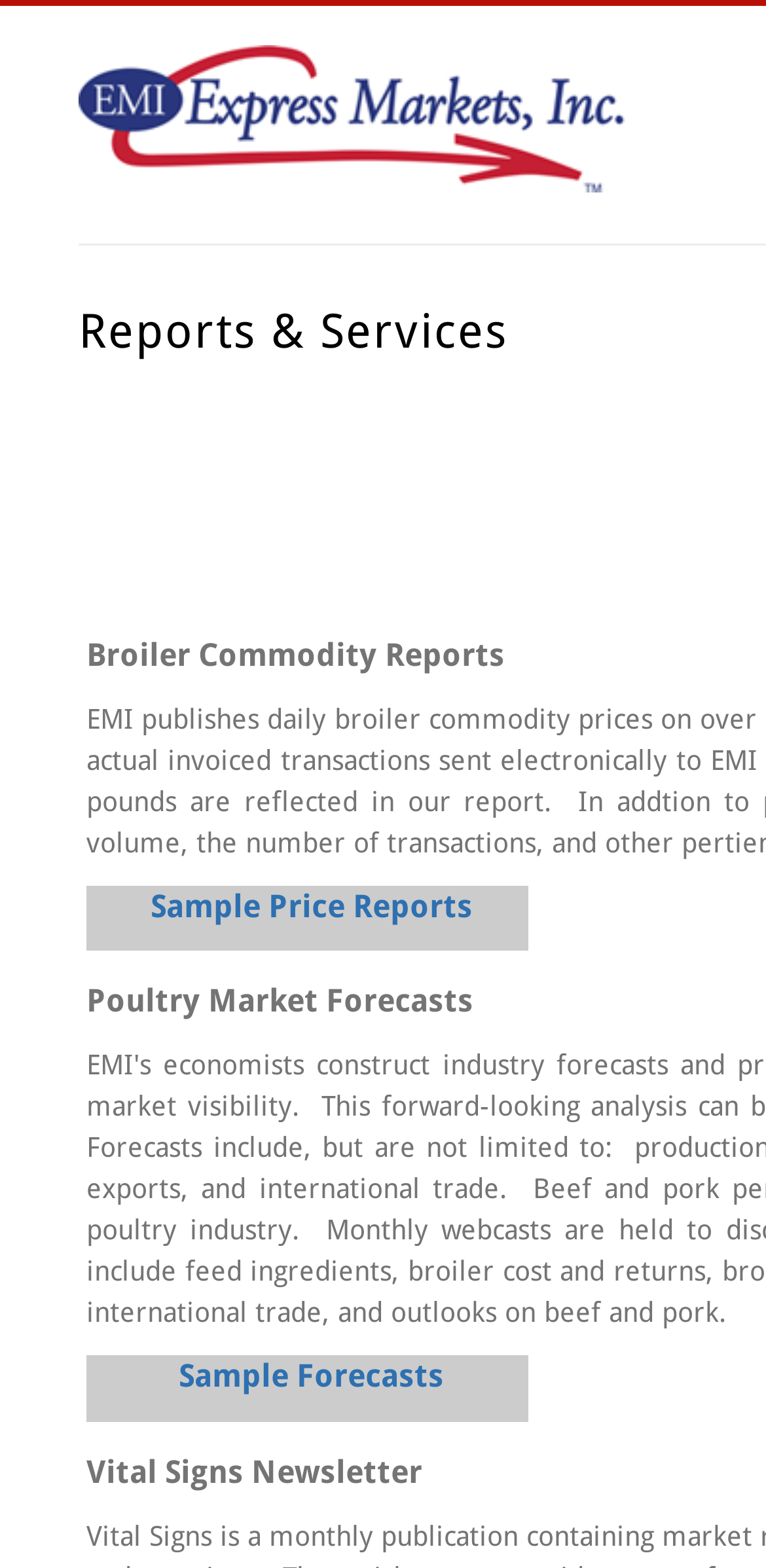Give a concise answer using only one word or phrase for this question:
How many tables are there on the webpage?

2